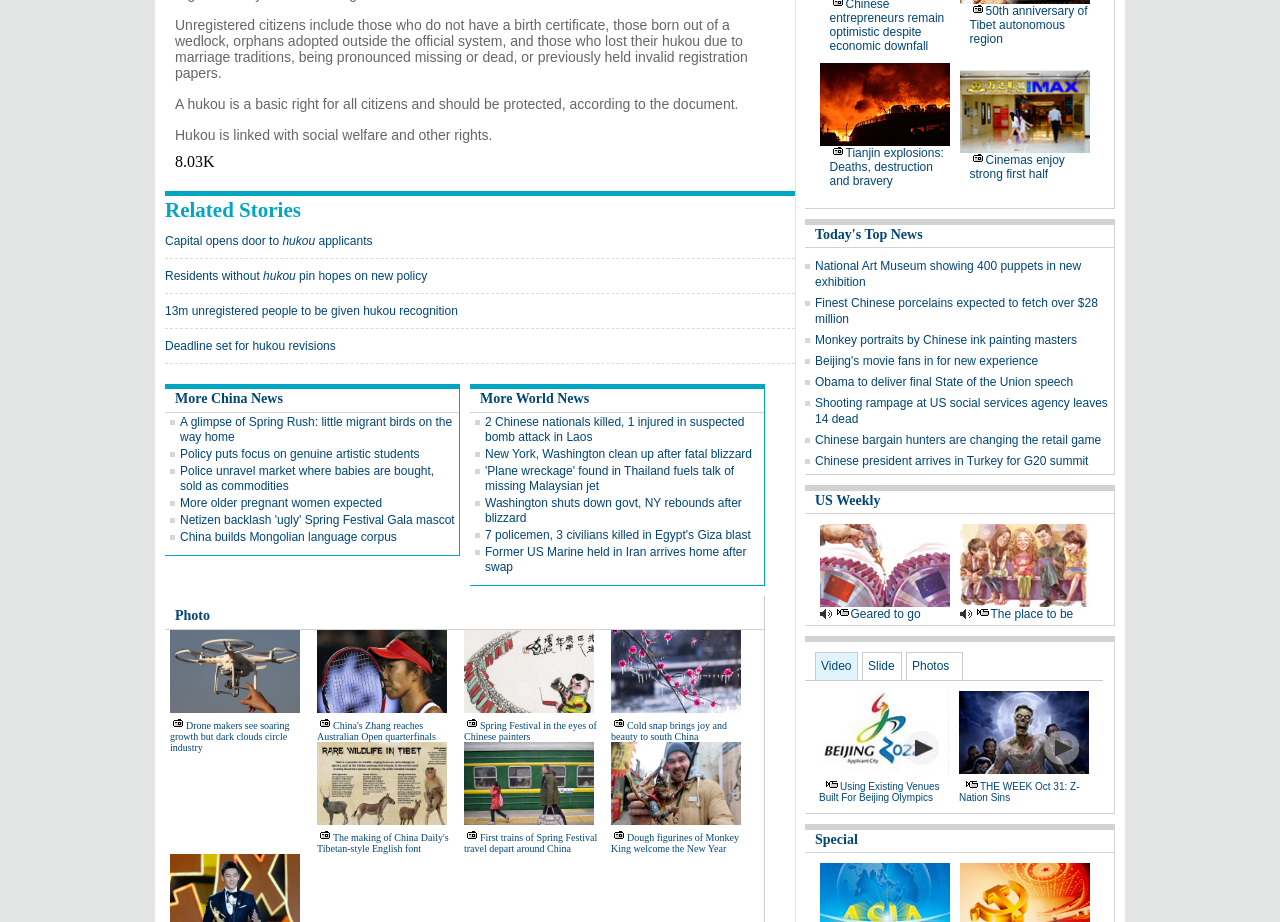Locate the bounding box coordinates of the element's region that should be clicked to carry out the following instruction: "View 'More China News'". The coordinates need to be four float numbers between 0 and 1, i.e., [left, top, right, bottom].

[0.137, 0.424, 0.221, 0.44]